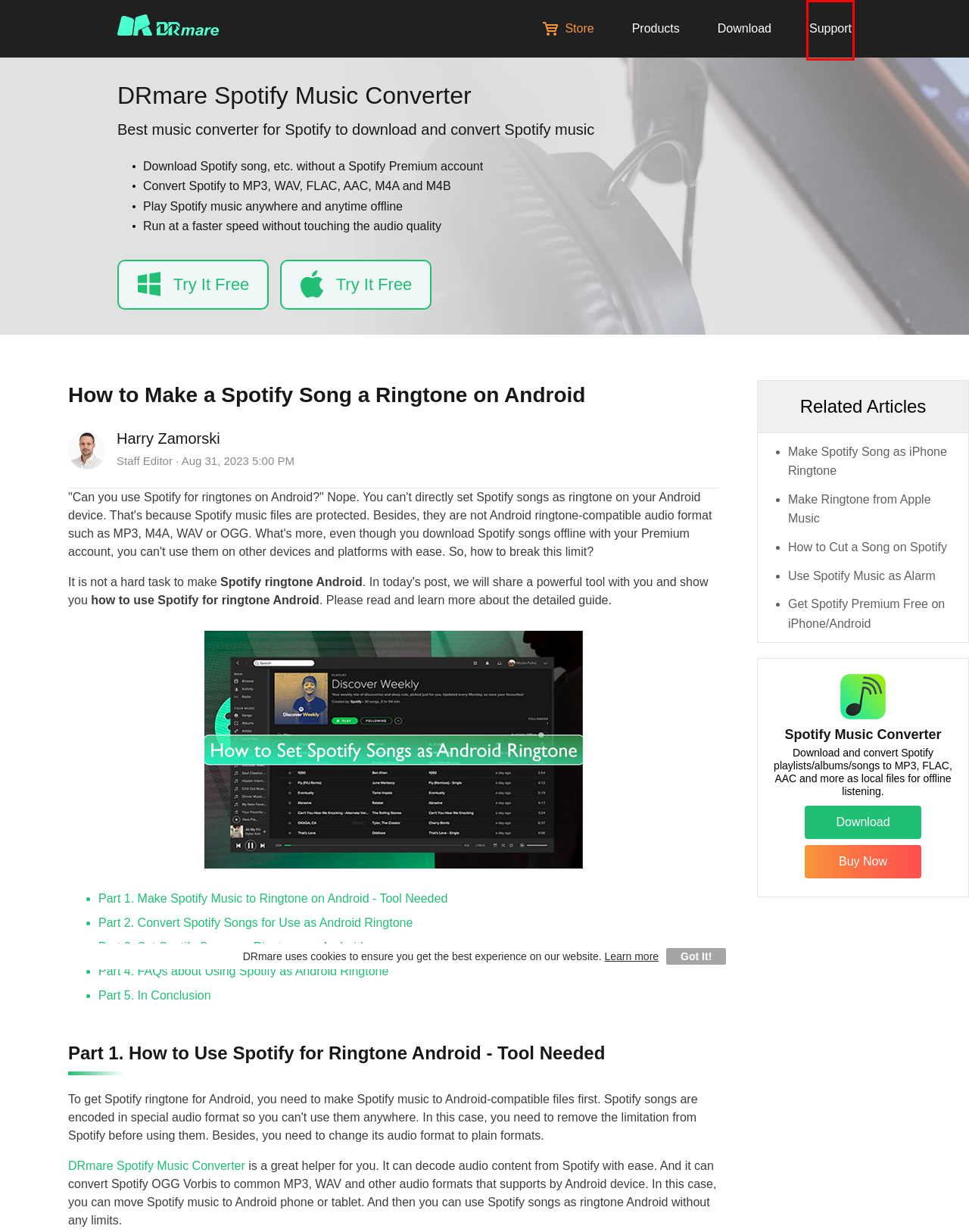Analyze the screenshot of a webpage that features a red rectangle bounding box. Pick the webpage description that best matches the new webpage you would see after clicking on the element within the red bounding box. Here are the candidates:
A. DRmare Online Store - Buy Streaming Music/Video/Audiobook Converter
B. How to Get Spotify Premium Free iOS/Android Forever [Updated]
C. How to Set Apple Music Song as Ringtone Android/iPhone
D. DRmare Download Center - Download DRmare Media Software Tools
E. DRmare Support Center
F. Purchase DRmare Spotify Music Converter for Windows Now
G. DRmare Privacy Policy
H. [Spotify Alarm] How to Use Spotify as Alarm iPhone/Android

E